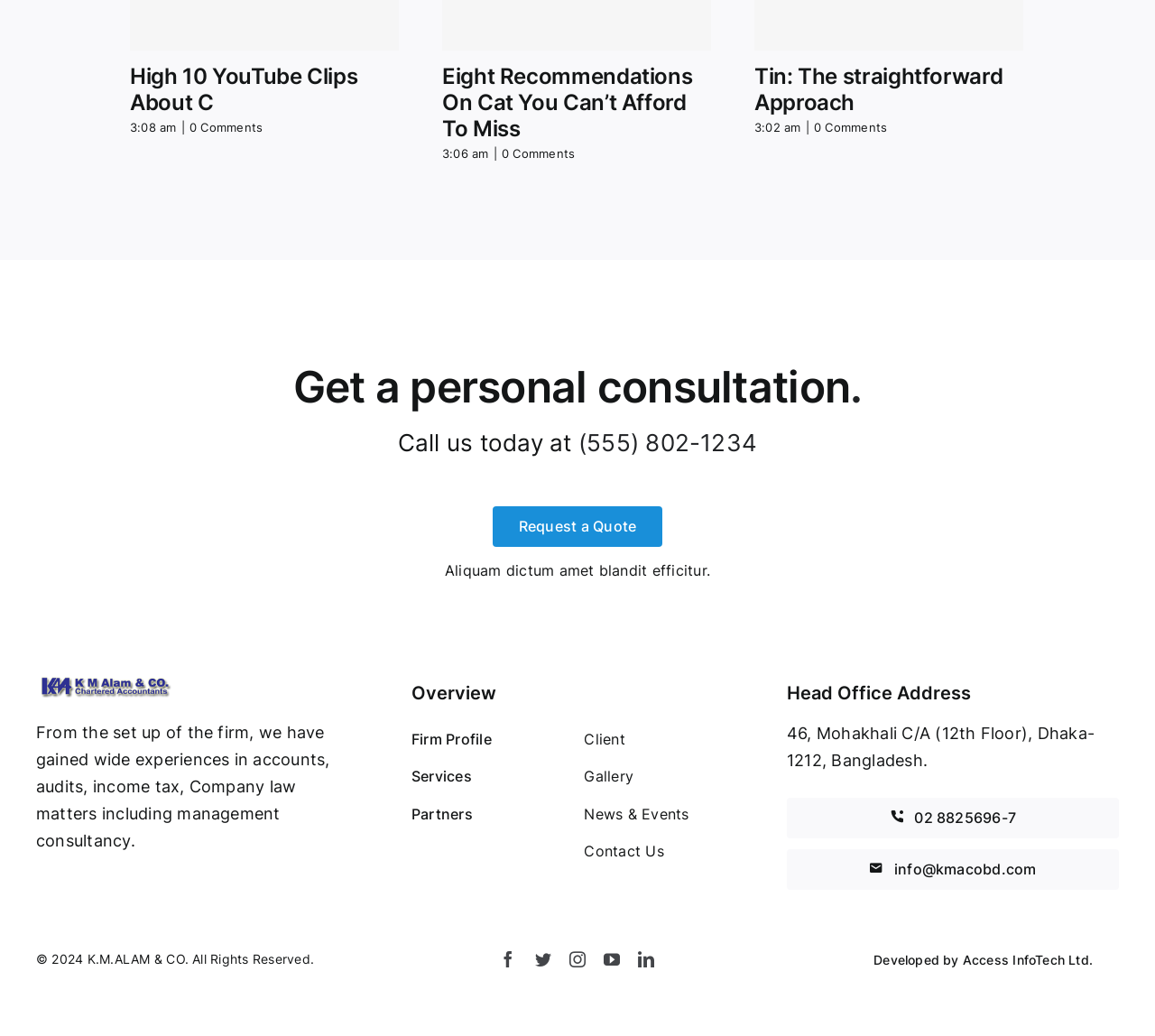Identify the bounding box coordinates for the UI element described as follows: Tin: The straightforward Approach. Use the format (top-left x, top-left y, bottom-right x, bottom-right y) and ensure all values are floating point numbers between 0 and 1.

[0.653, 0.061, 0.868, 0.111]